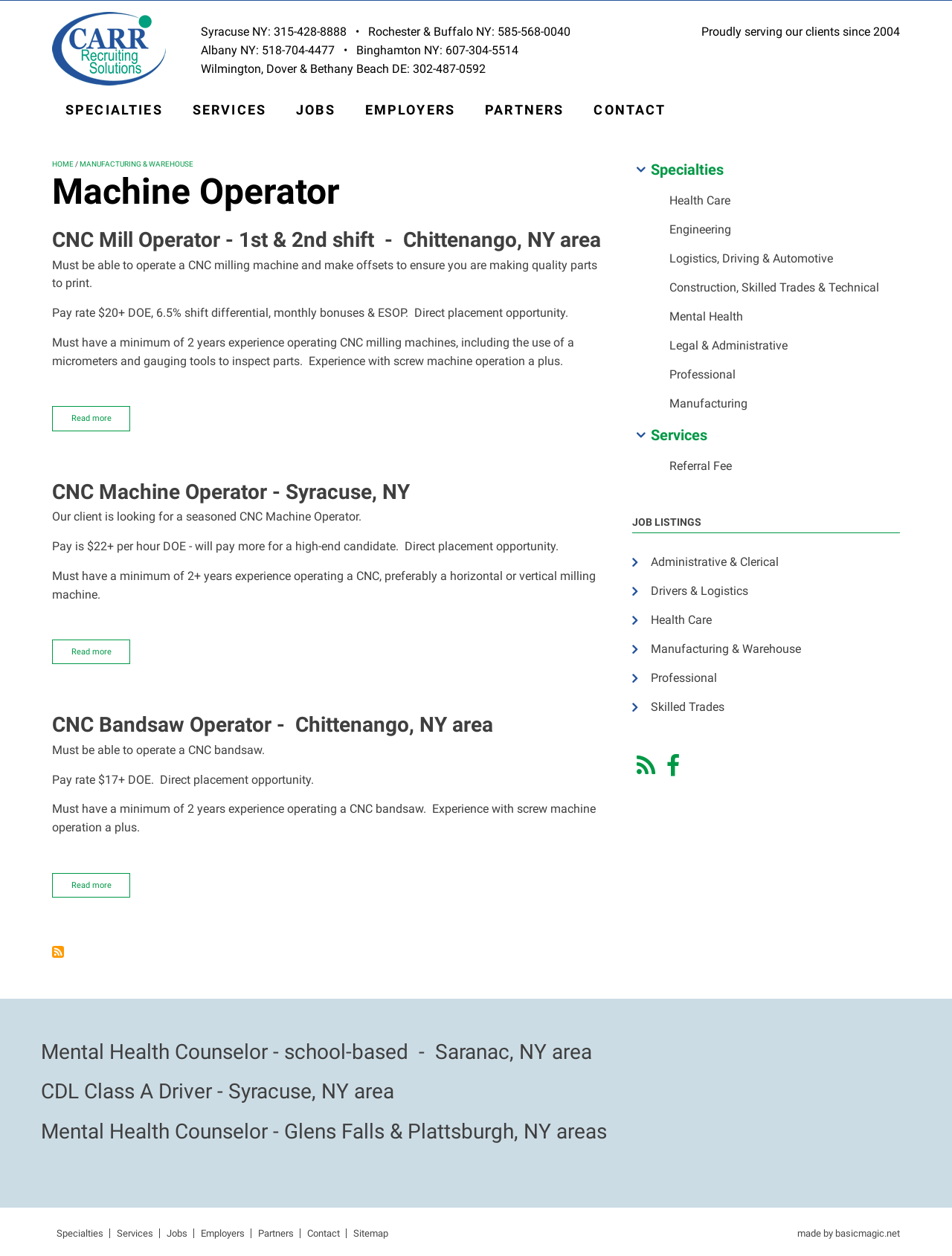Based on what you see in the screenshot, provide a thorough answer to this question: What is the location of the CNC Mill Operator job?

I found the job listing for CNC Mill Operator, and according to the description, the location is in the Chittenango, NY area.